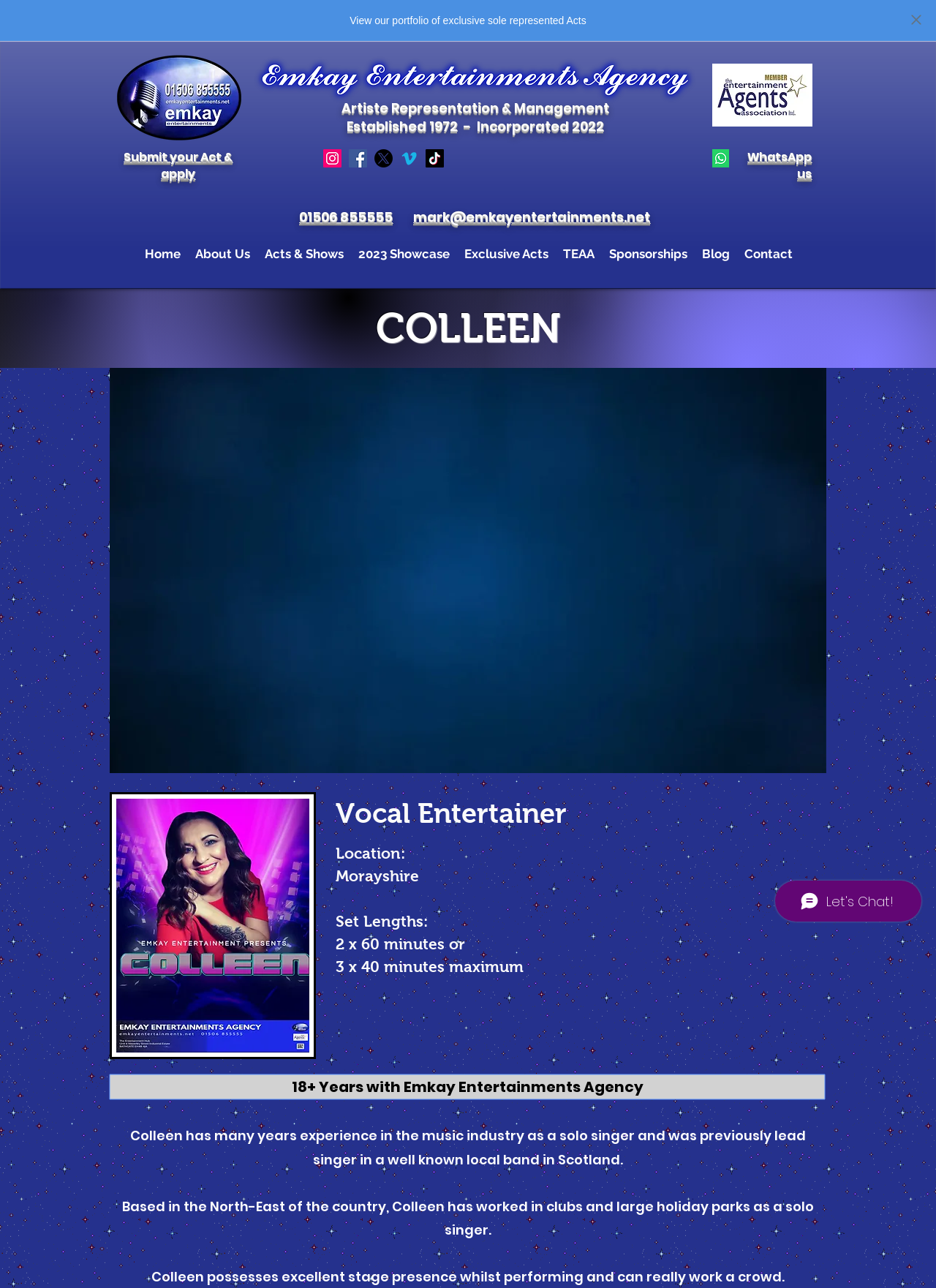Identify the bounding box coordinates of the region I need to click to complete this instruction: "Click the 'Home' link".

[0.146, 0.185, 0.2, 0.21]